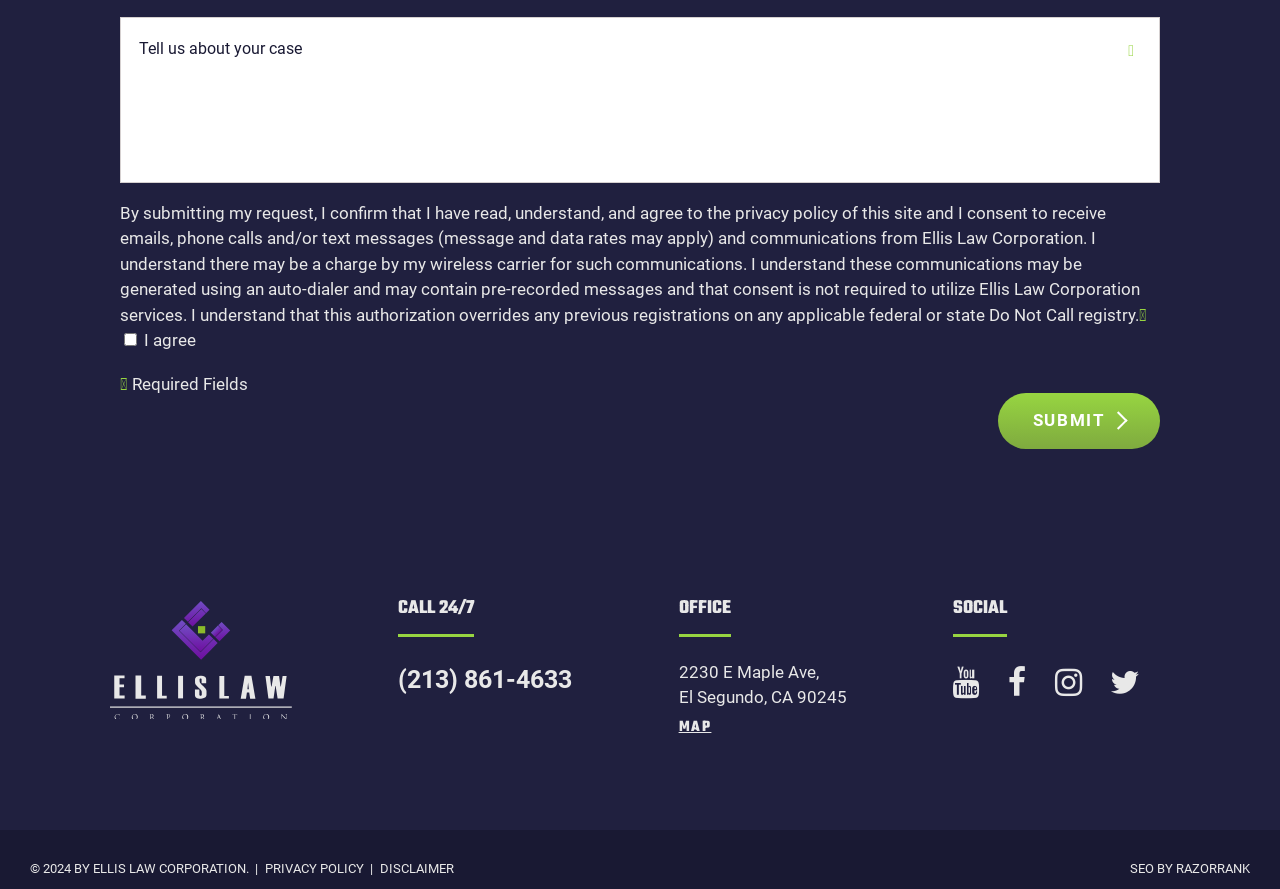What is the address of the office?
Please provide a detailed and comprehensive answer to the question.

The address is displayed on the webpage as a static text, located below the 'OFFICE' heading. It includes the street address, city, and zip code, suggesting that it is a physical location where the office is located.